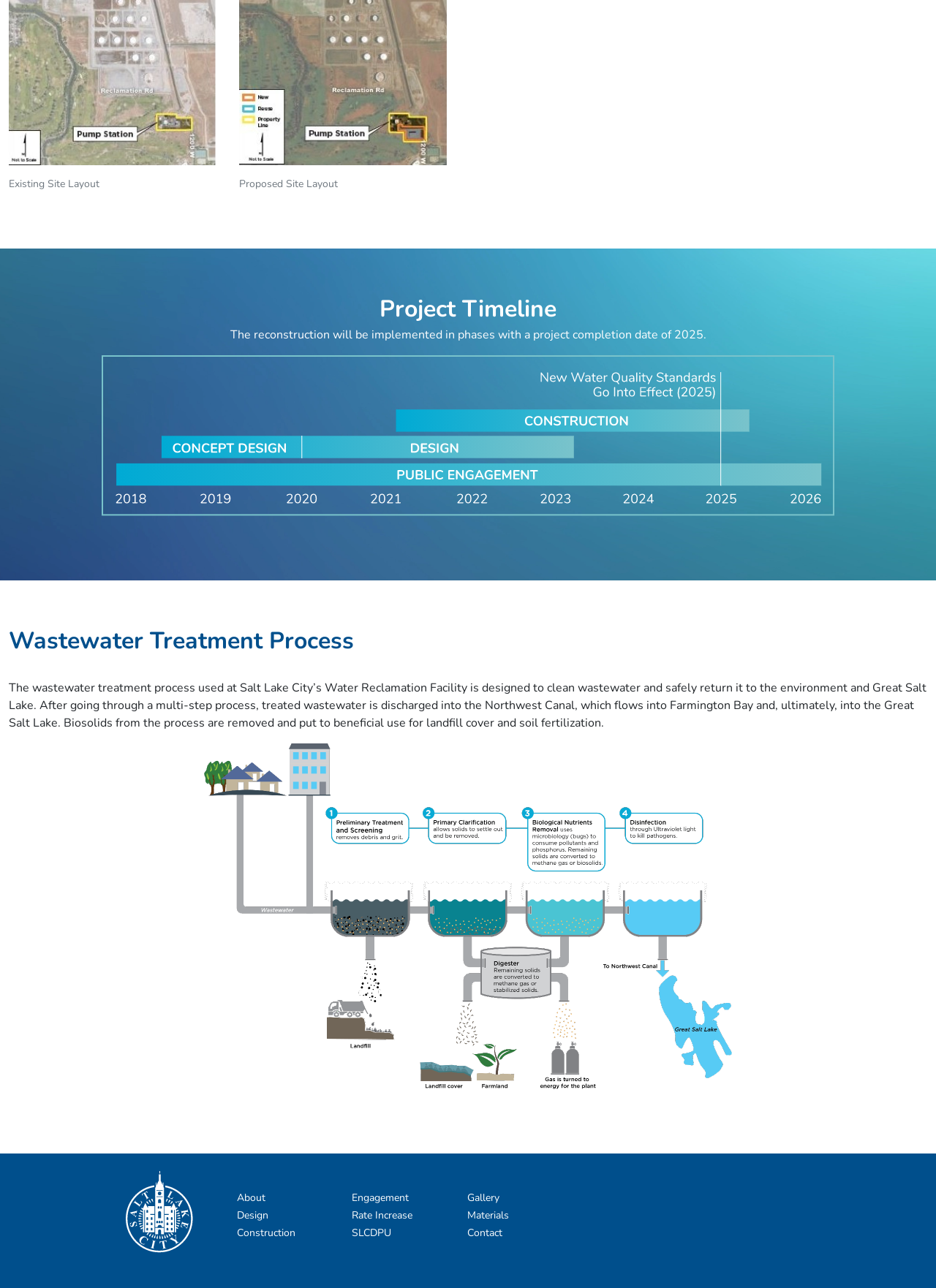Could you highlight the region that needs to be clicked to execute the instruction: "Login"?

None